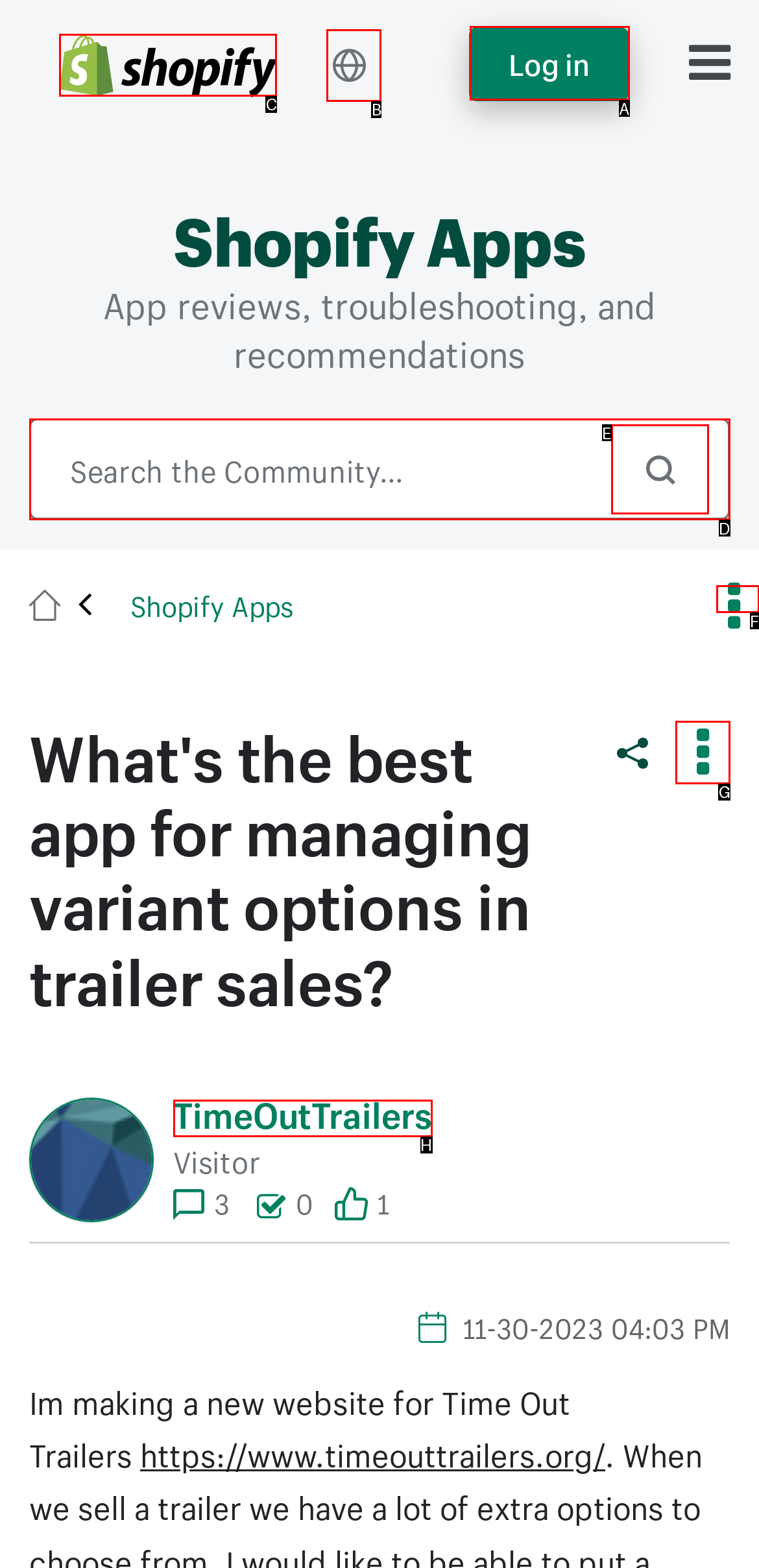Indicate the letter of the UI element that should be clicked to accomplish the task: Share the article. Answer with the letter only.

None